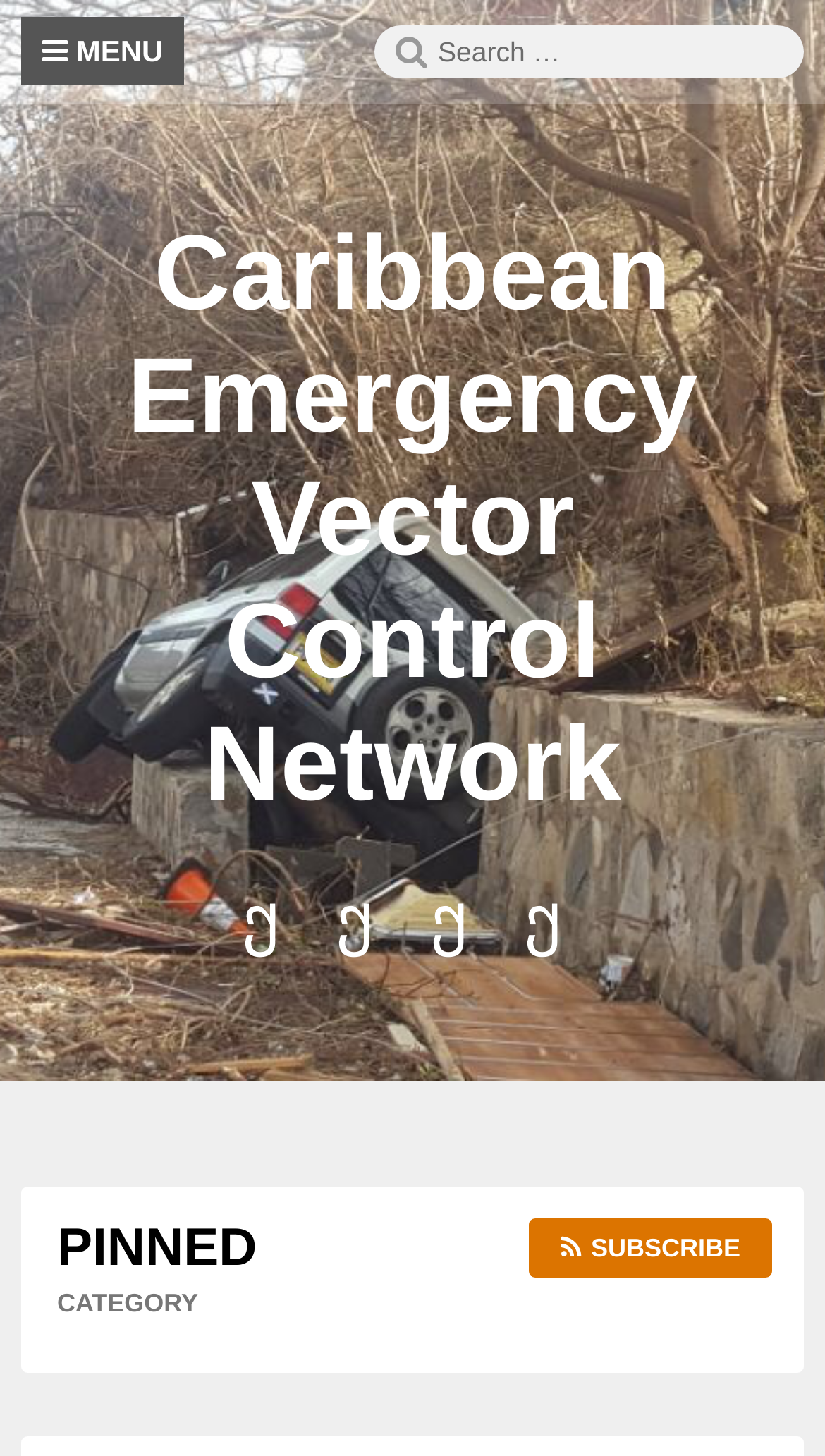Please indicate the bounding box coordinates of the element's region to be clicked to achieve the instruction: "Support The Effort". Provide the coordinates as four float numbers between 0 and 1, i.e., [left, top, right, bottom].

[0.278, 0.619, 0.355, 0.662]